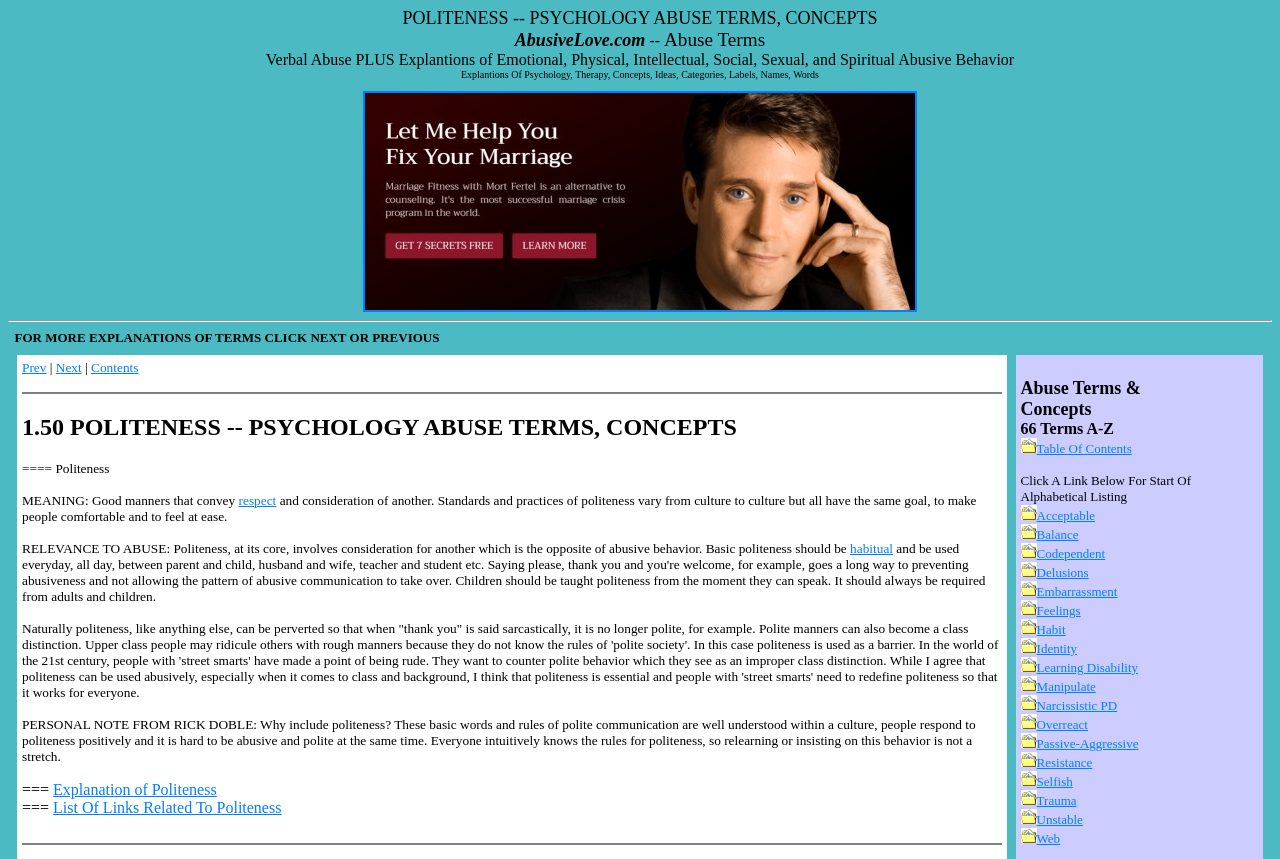Identify the bounding box coordinates of the section that should be clicked to achieve the task described: "Click on the 'List Of Links Related To Politeness' link".

[0.041, 0.93, 0.22, 0.95]